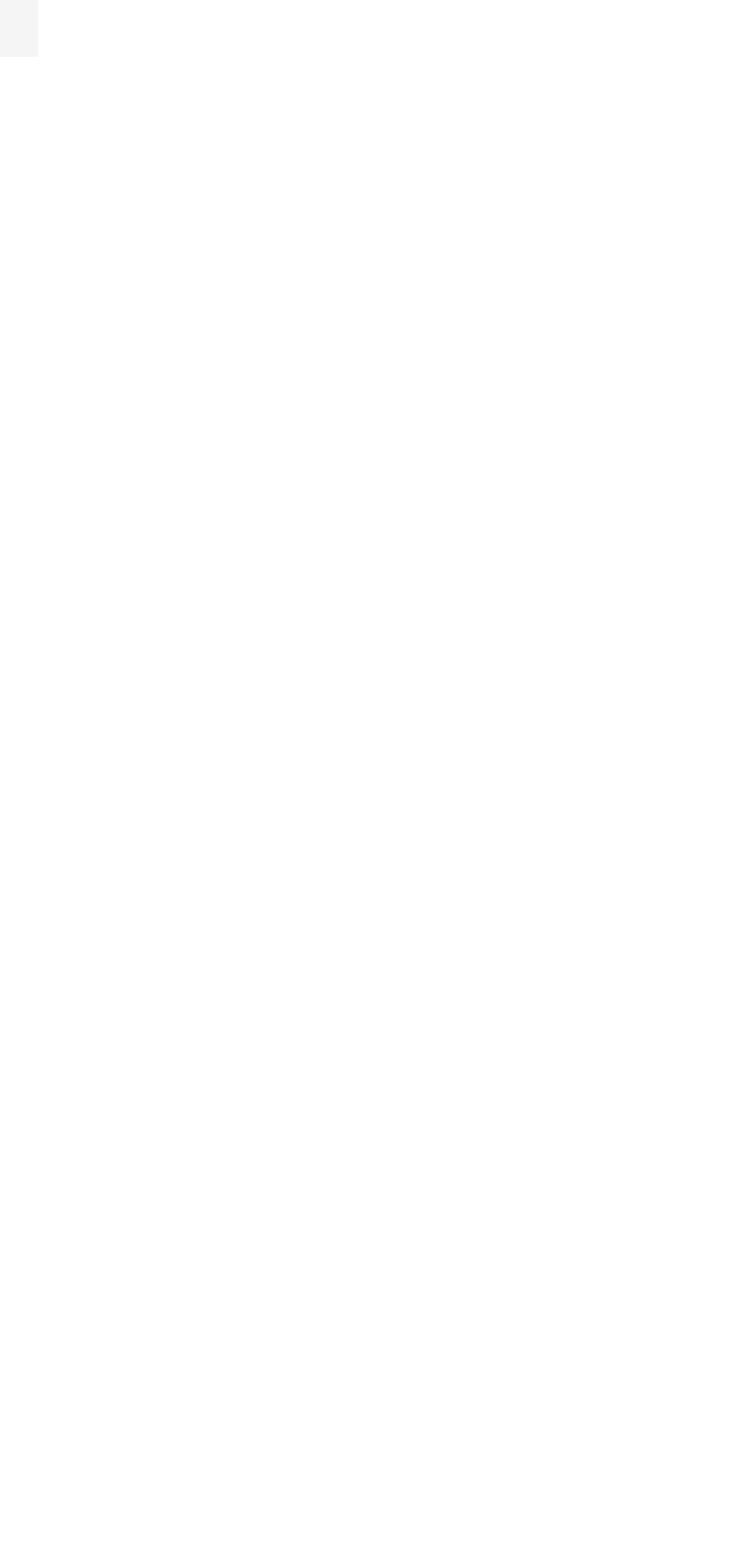Extract the bounding box coordinates for the HTML element that matches this description: ""A" Rating". The coordinates should be four float numbers between 0 and 1, i.e., [left, top, right, bottom].

[0.471, 0.922, 0.793, 0.952]